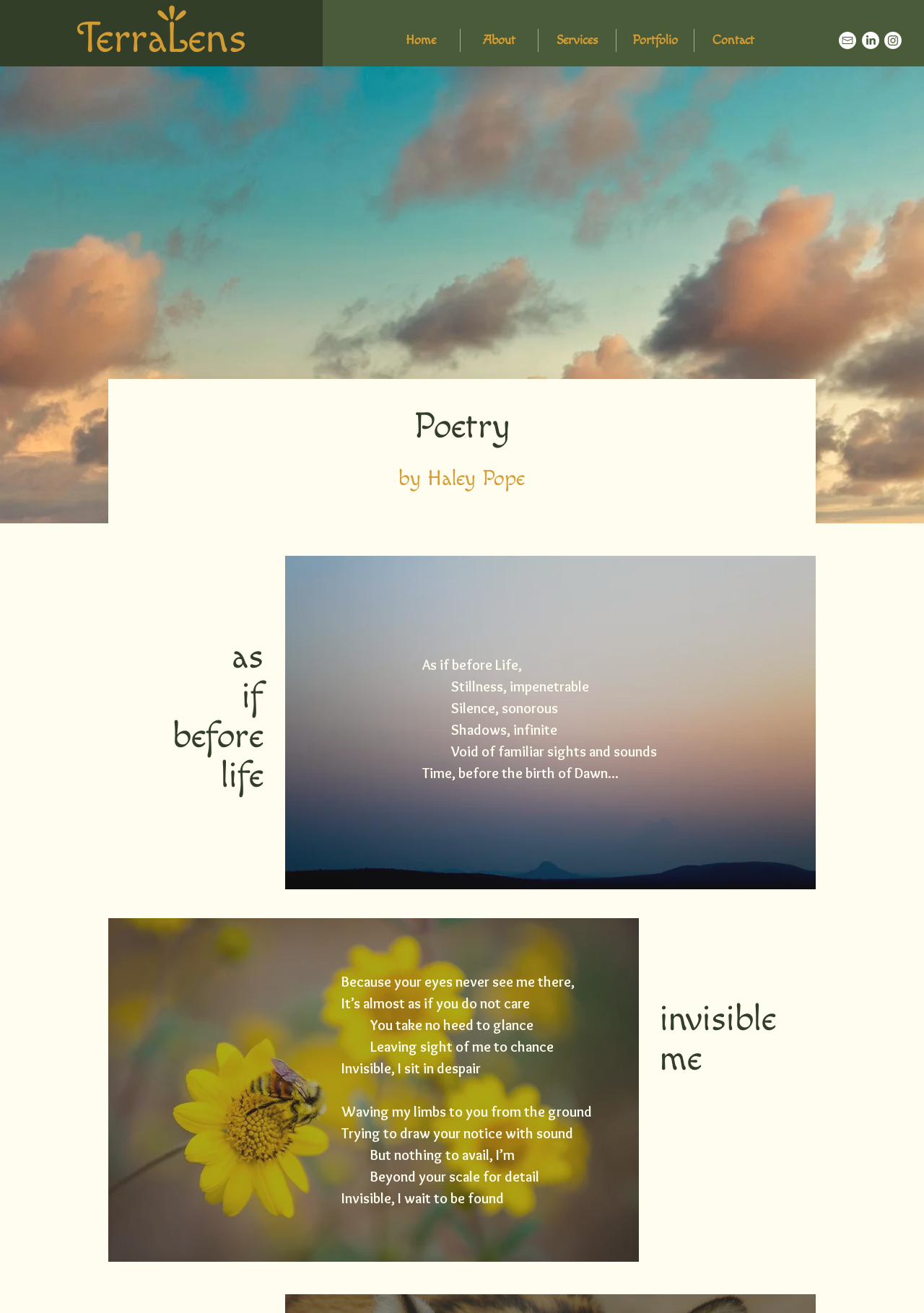Show the bounding box coordinates for the element that needs to be clicked to execute the following instruction: "Click the TerraLens full name logo". Provide the coordinates in the form of four float numbers between 0 and 1, i.e., [left, top, right, bottom].

[0.084, 0.003, 0.265, 0.04]